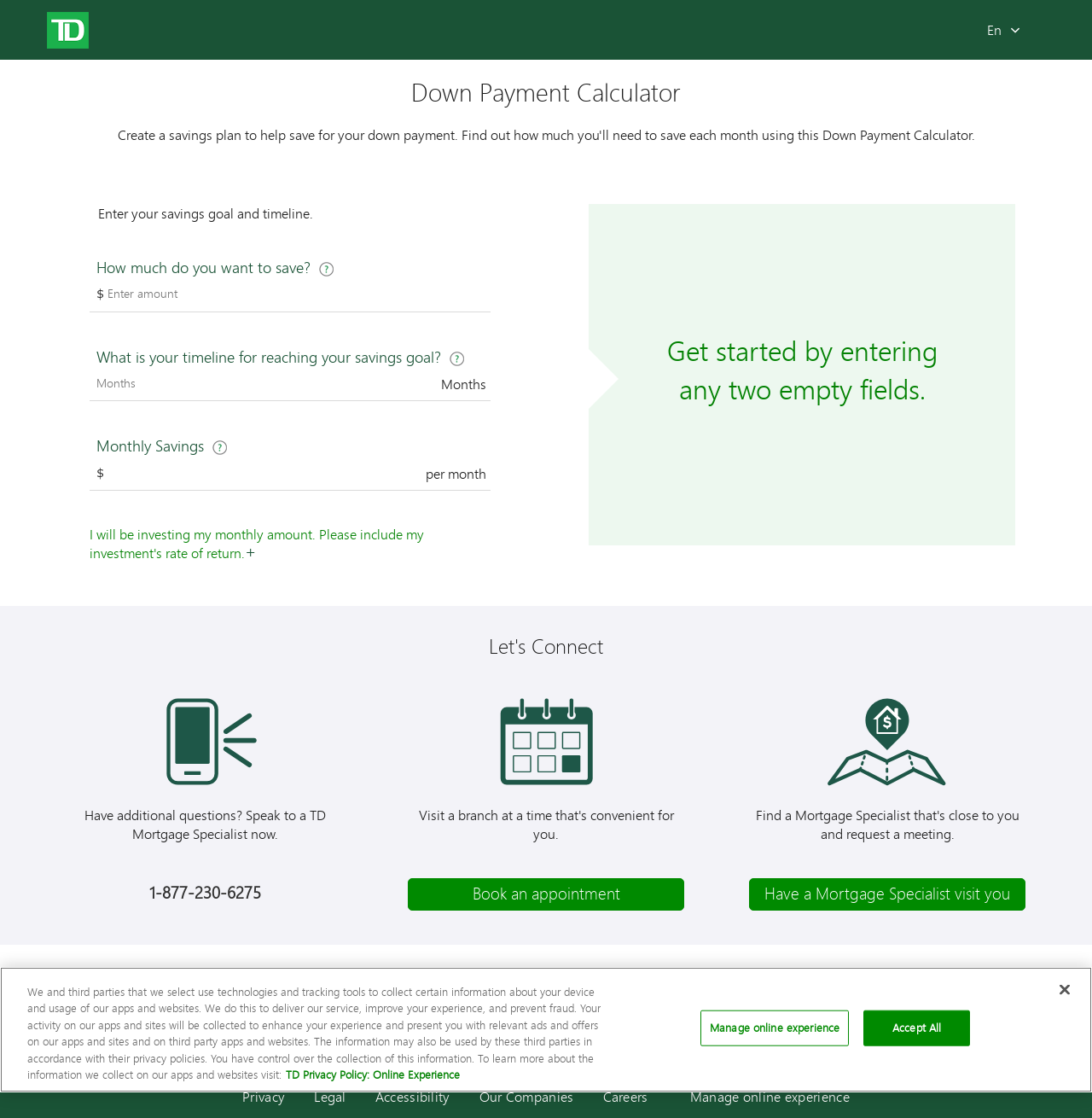Determine the bounding box coordinates of the target area to click to execute the following instruction: "Get in touch with a TD Mortgage Specialist."

[0.061, 0.785, 0.314, 0.813]